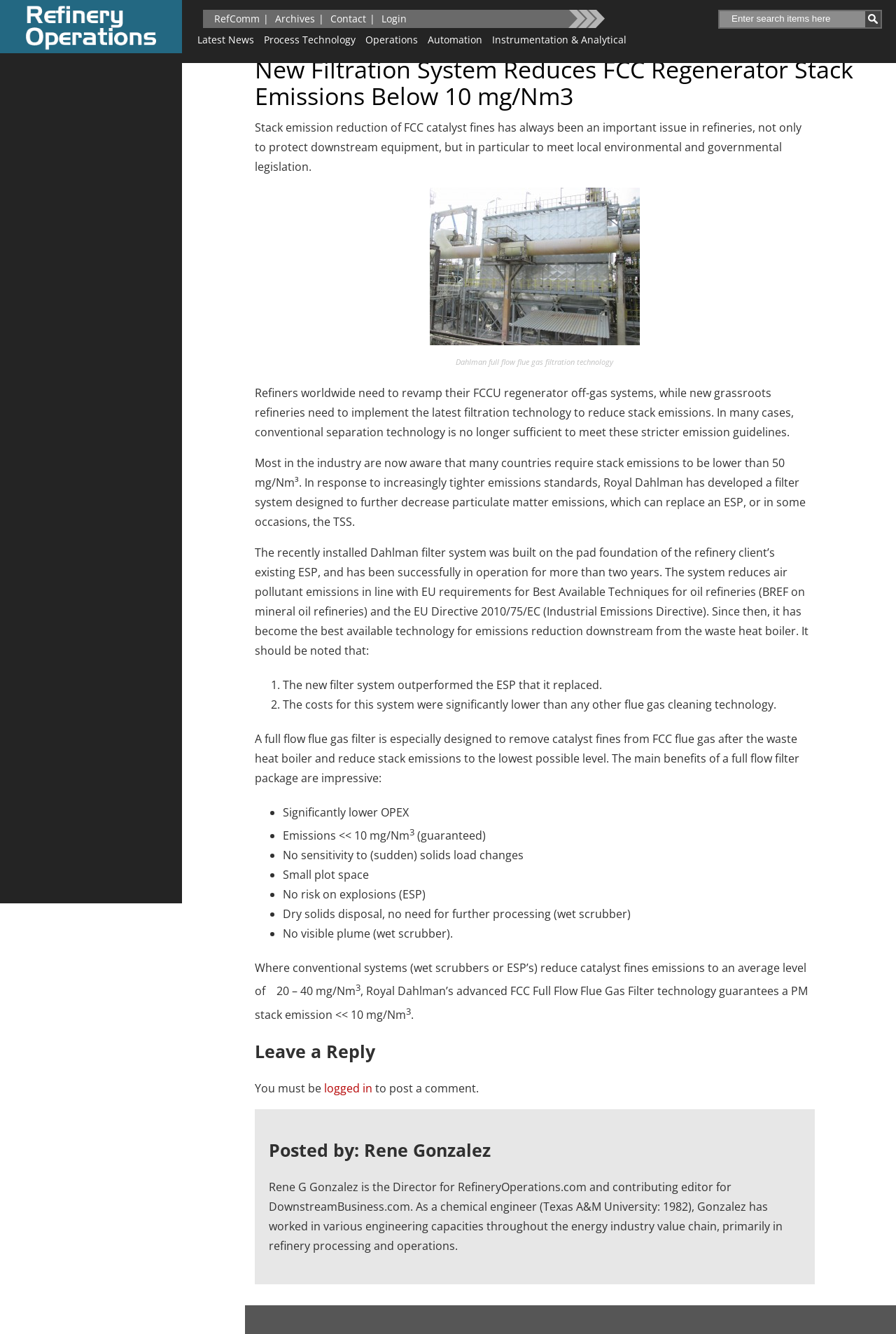Answer the question below using just one word or a short phrase: 
What is the main topic of this webpage?

FCC catalyst fines emission reduction